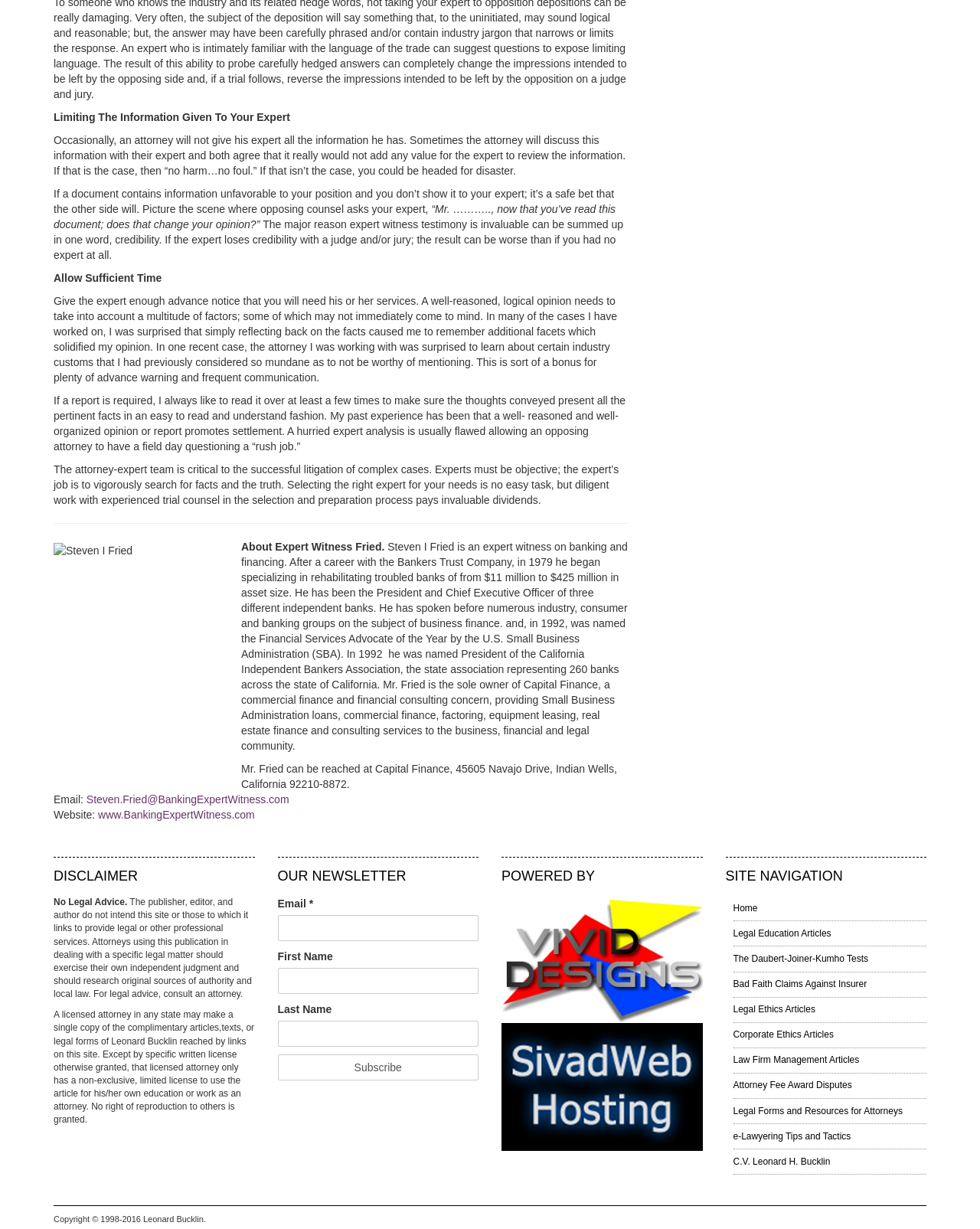What is the name of the company owned by Steven I Fried?
Using the visual information from the image, give a one-word or short-phrase answer.

Capital Finance